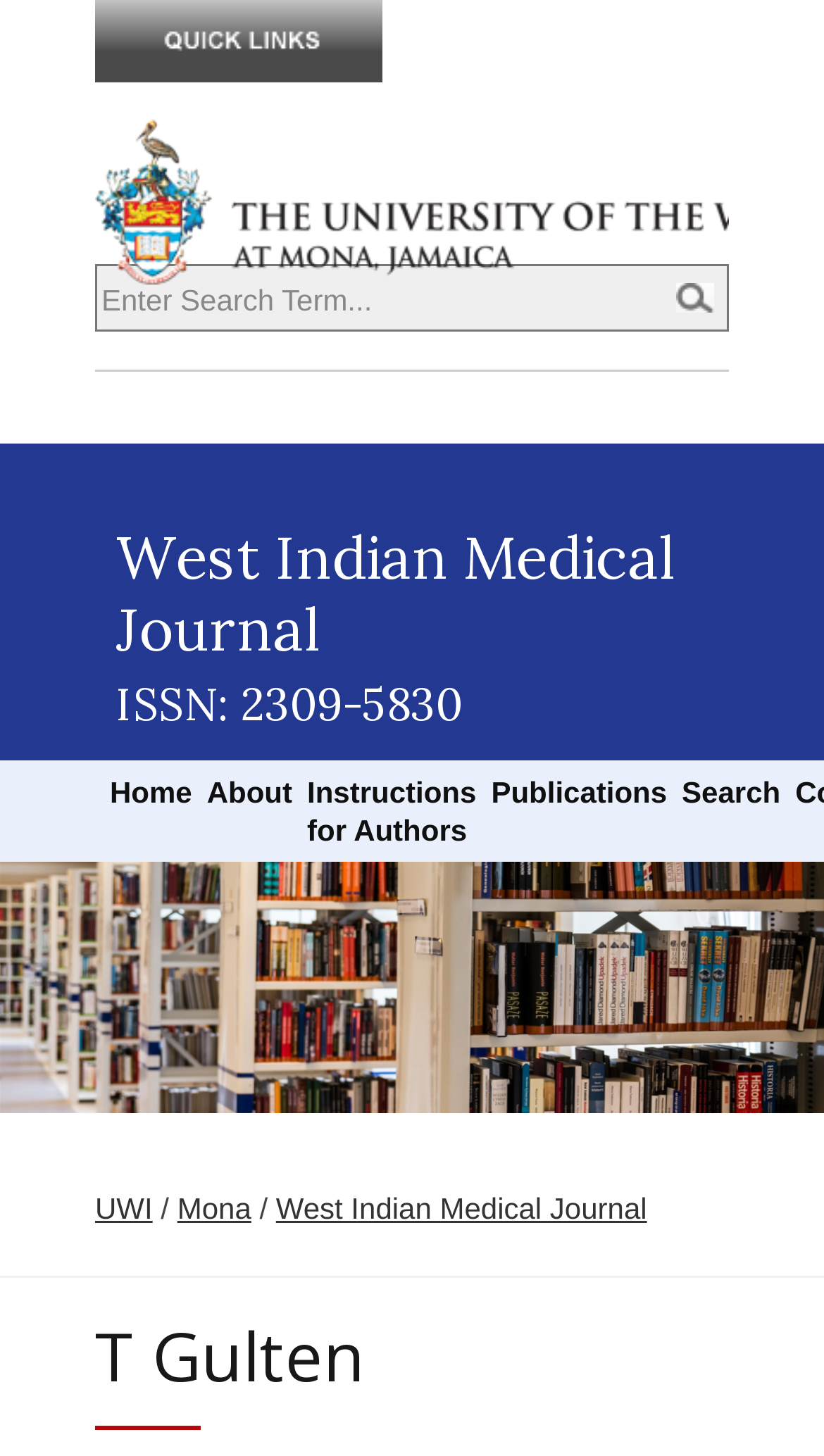Using a single word or phrase, answer the following question: 
What is the ISSN of the West Indian Medical Journal?

2309-5830